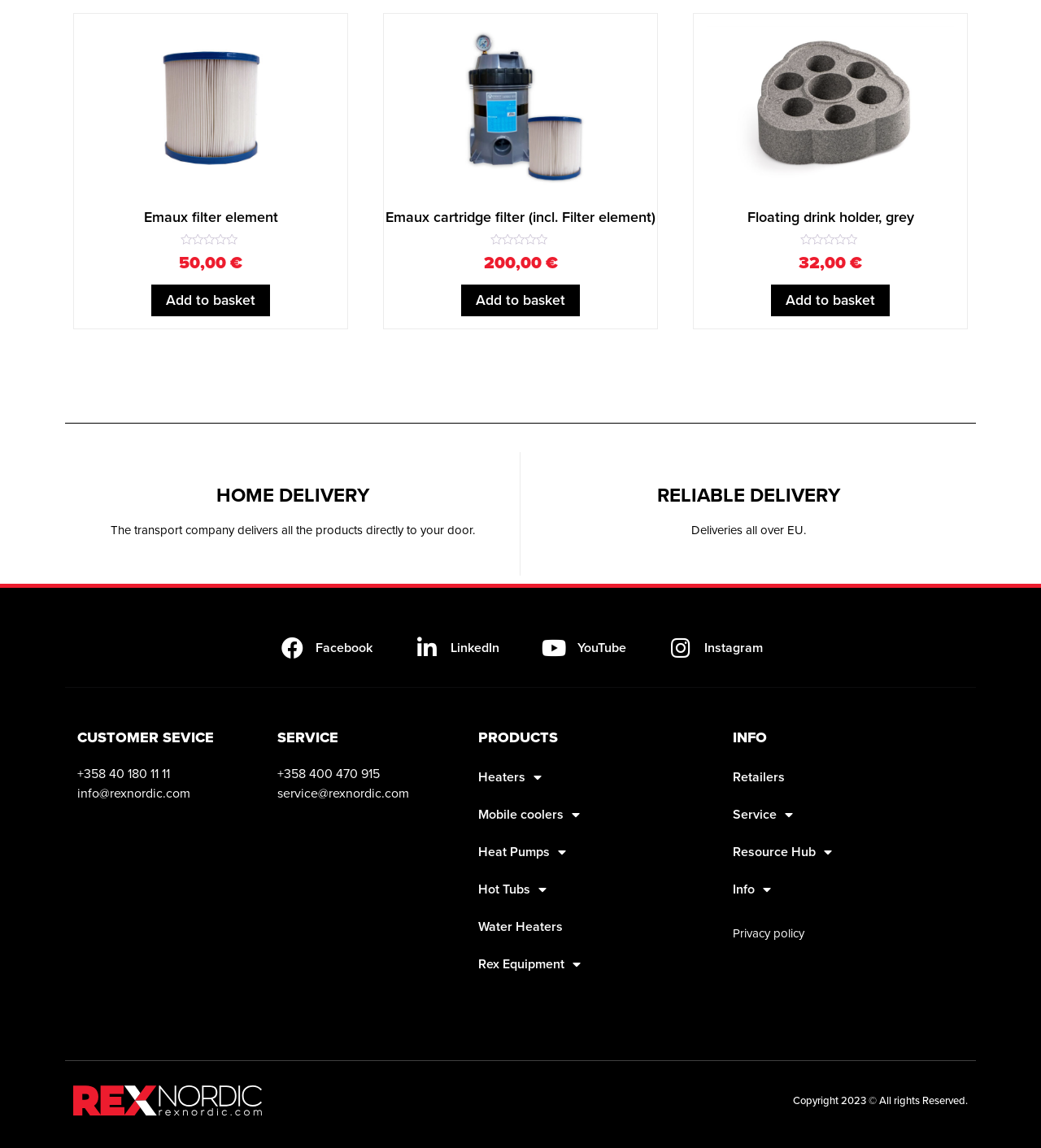How many social media links are there?
Based on the visual details in the image, please answer the question thoroughly.

I counted the number of social media links at the bottom of the page, which are 'Facebook', 'LinkedIn', 'YouTube', and 'Instagram'. There are four social media links.